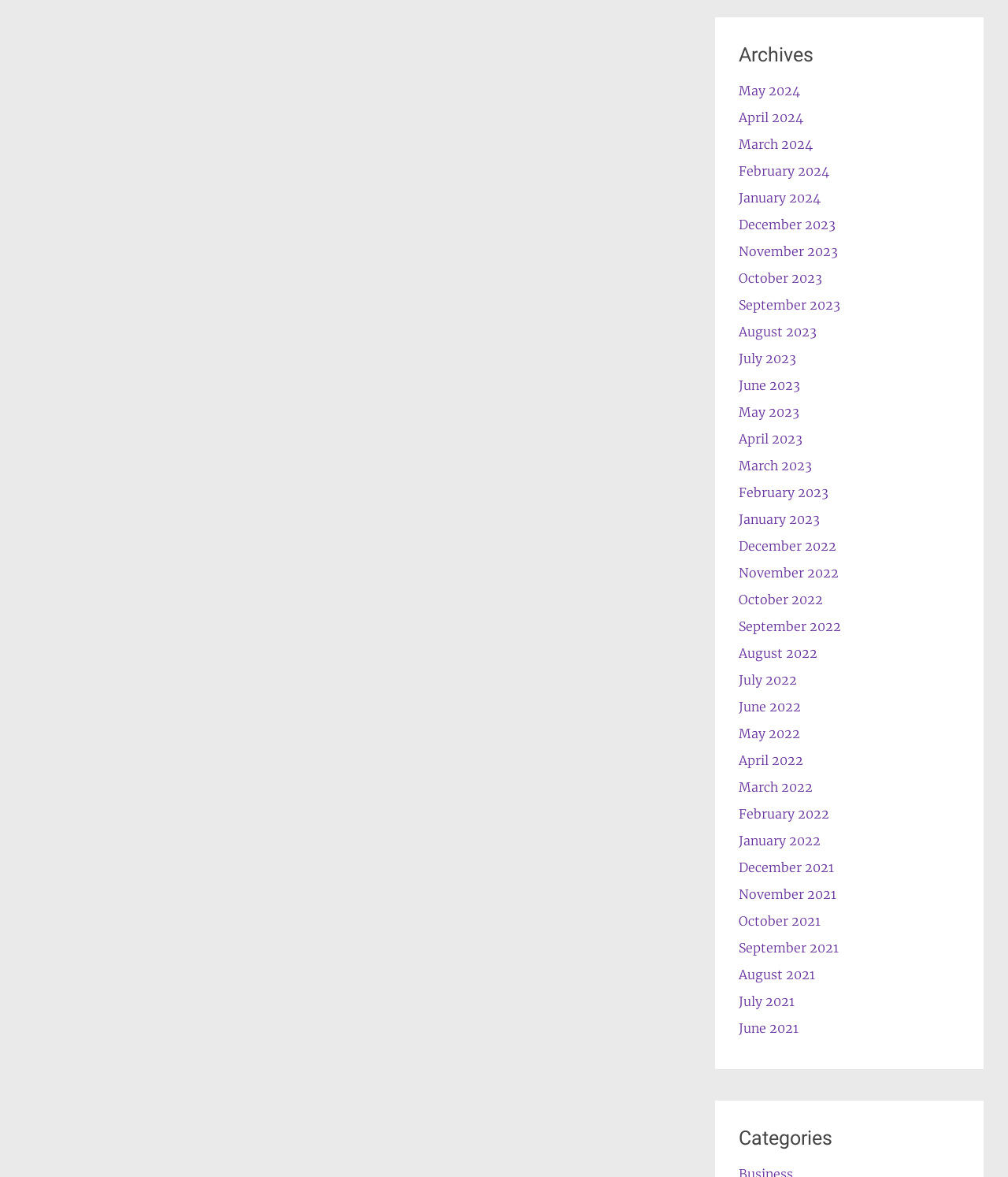How many months are listed in 2023?
Answer with a single word or phrase by referring to the visual content.

12